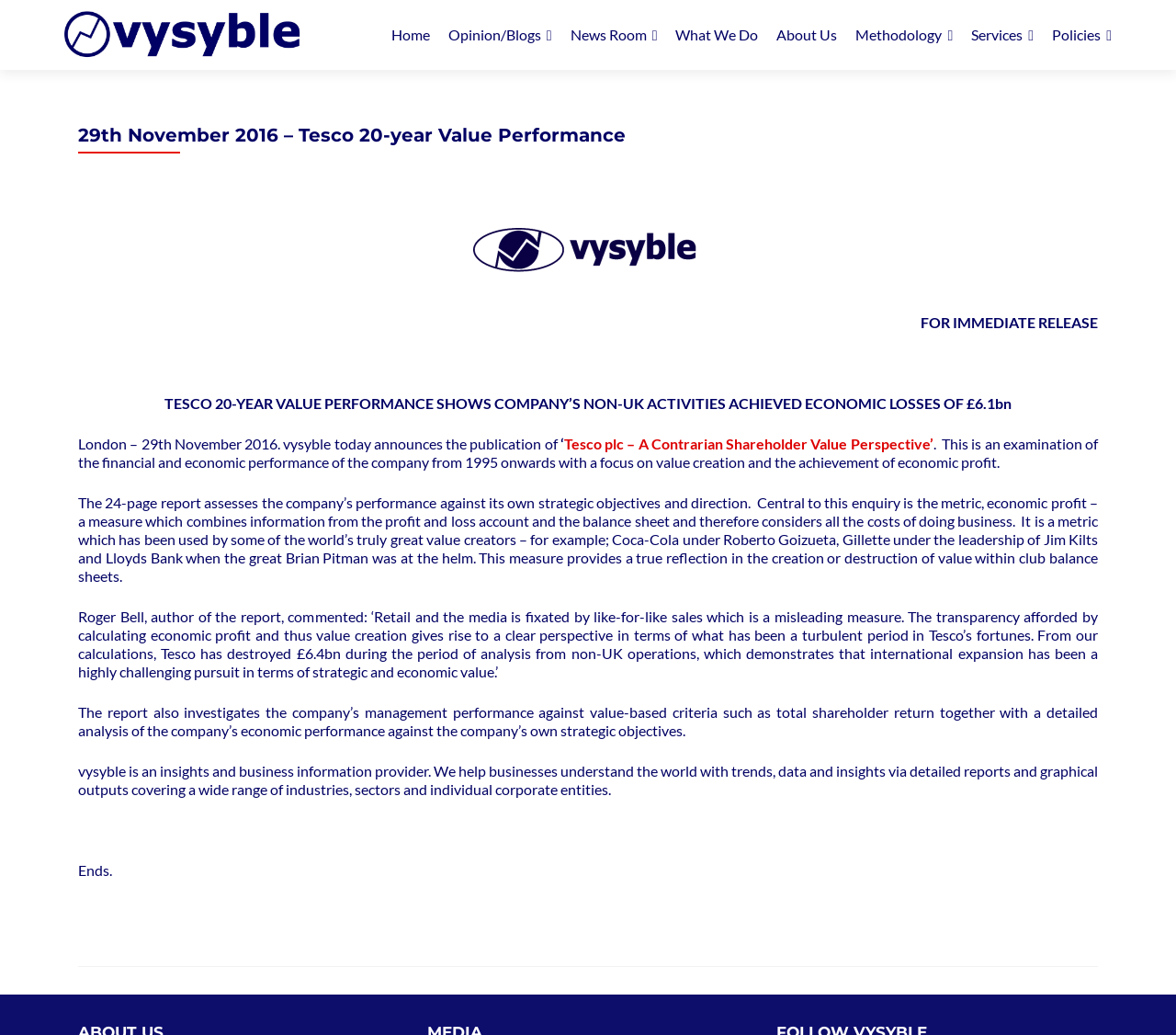Determine the bounding box coordinates of the clickable element necessary to fulfill the instruction: "Click on the 'News Room' link". Provide the coordinates as four float numbers within the 0 to 1 range, i.e., [left, top, right, bottom].

[0.485, 0.018, 0.559, 0.05]